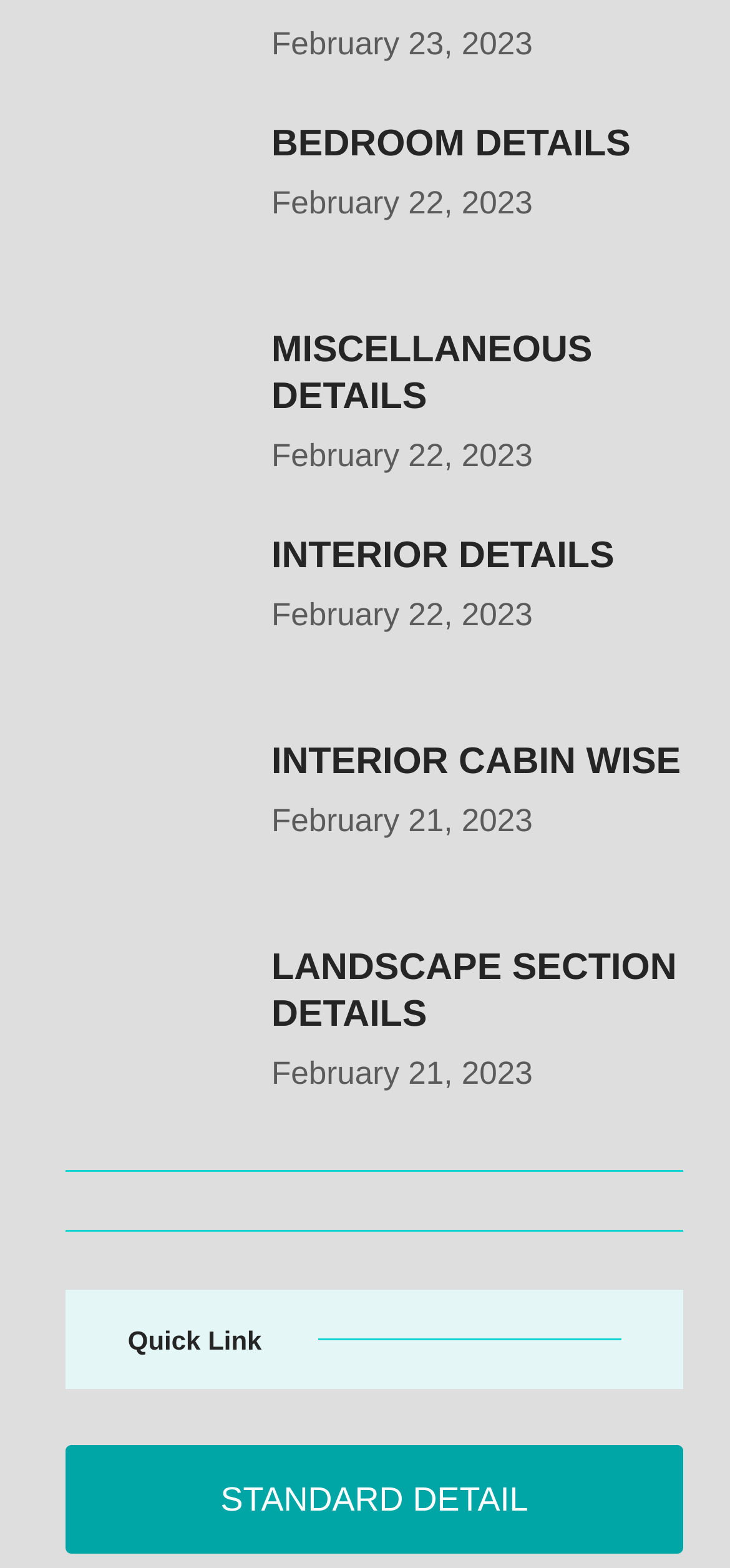Carefully examine the image and provide an in-depth answer to the question: What is the title of the third heading?

The third heading element on the webpage has the text 'INTERIOR DETAILS', which is likely a category or section title.